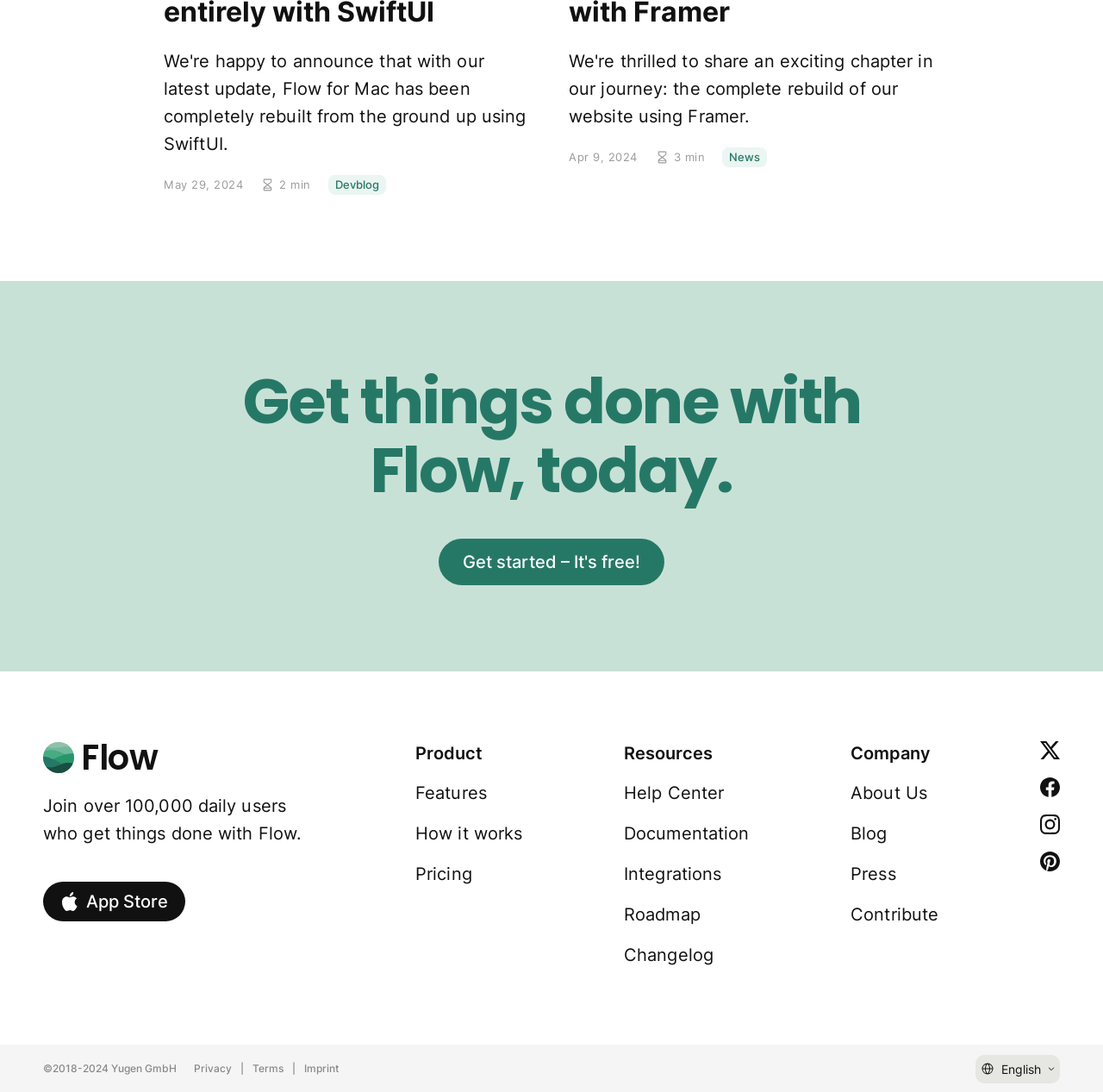Find the bounding box coordinates of the element I should click to carry out the following instruction: "View the roadmap".

[0.566, 0.825, 0.635, 0.85]